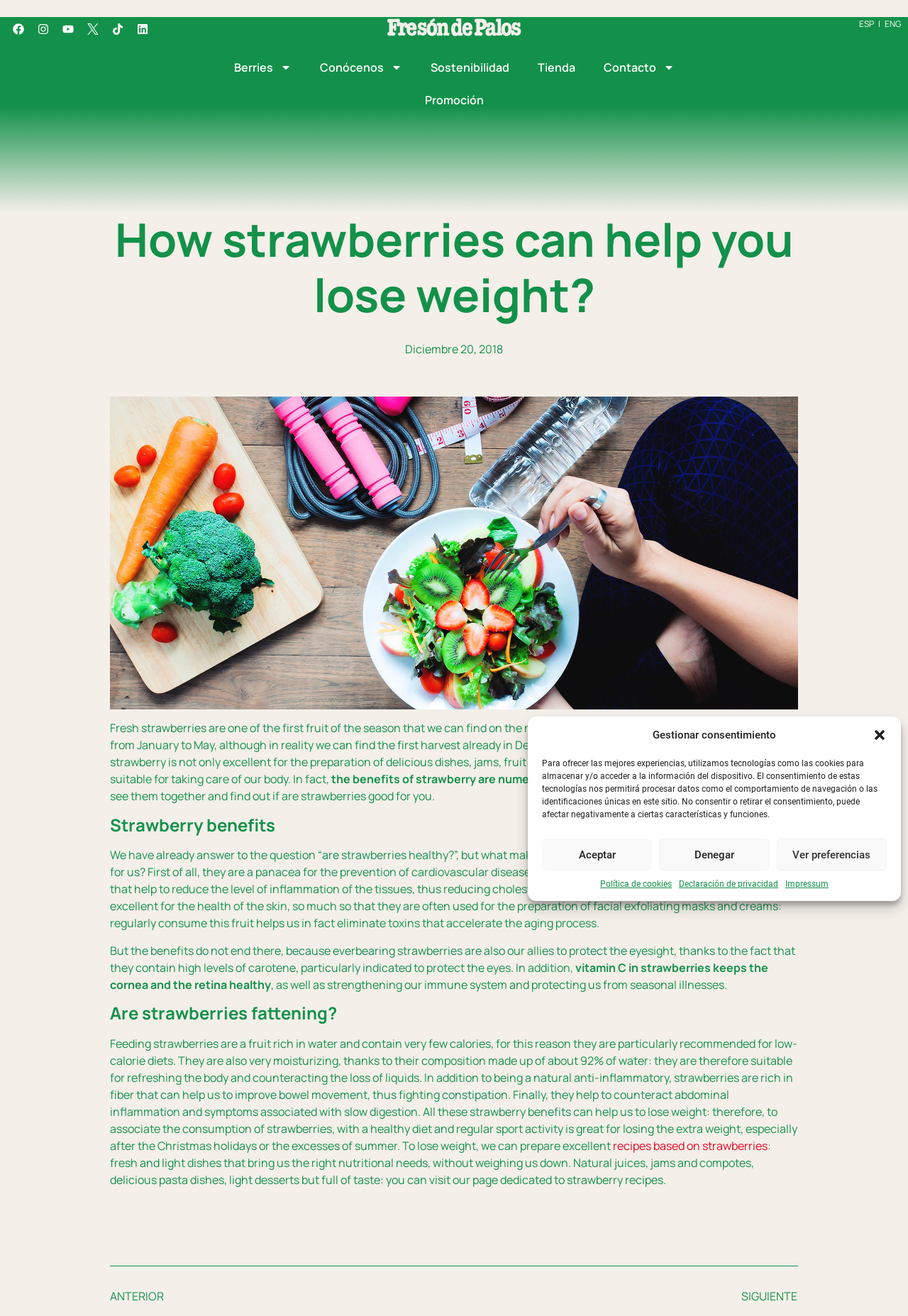Analyze the image and answer the question with as much detail as possible: 
What is the purpose of strawberries according to the webpage?

According to the webpage, strawberries are not only delicious but also have numerous benefits for our body. They can help with weight loss by being low in calories and high in fiber, and they can also be used to prepare facial exfoliating masks and creams, making them beneficial for skin care.